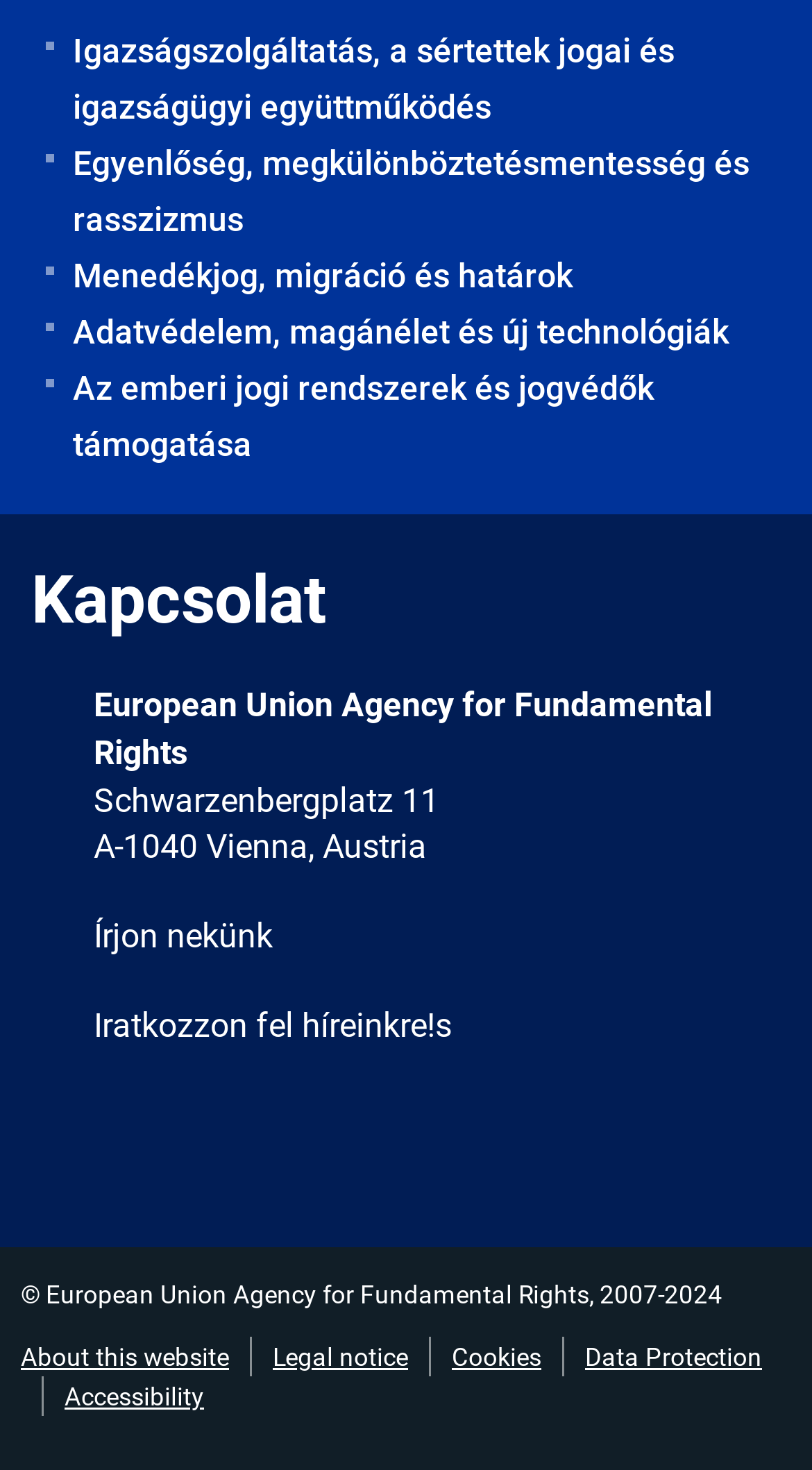Using floating point numbers between 0 and 1, provide the bounding box coordinates in the format (top-left x, top-left y, bottom-right x, bottom-right y). Locate the UI element described here: Adatvédelem, magánélet és új technológiák

[0.051, 0.207, 0.962, 0.246]